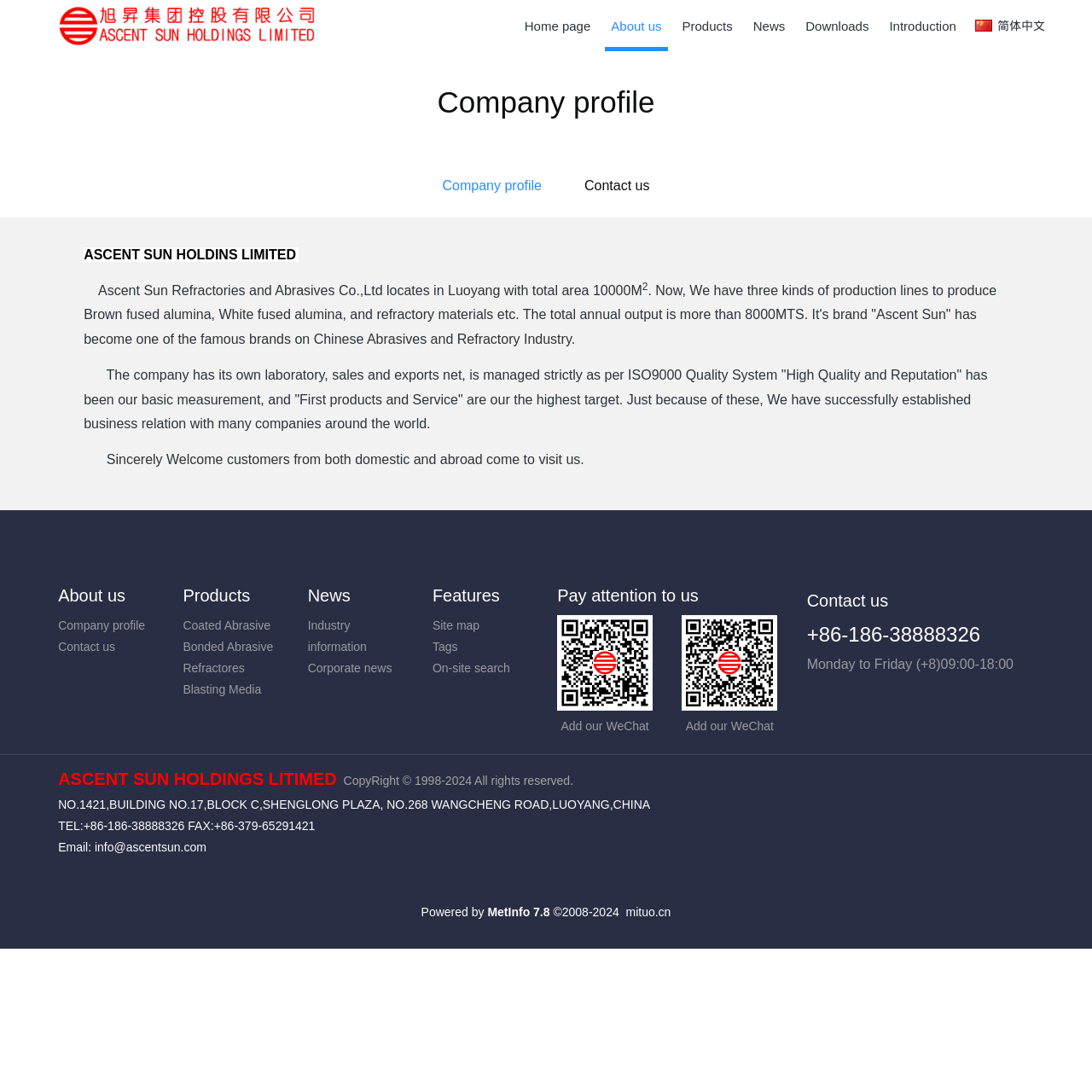Locate the bounding box of the UI element described by: "Introduction" in the given webpage screenshot.

[0.809, 0.0, 0.881, 0.047]